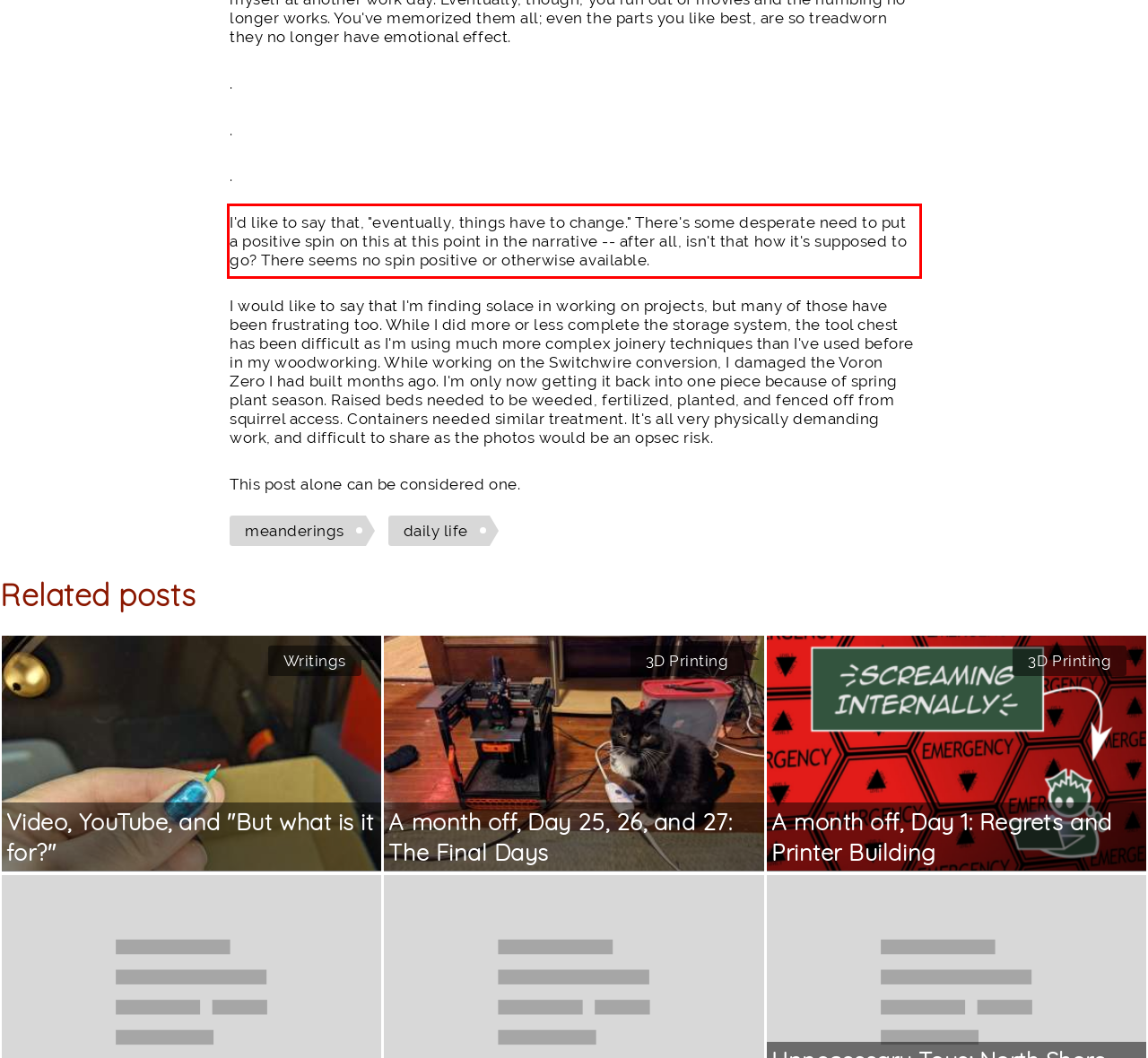Review the webpage screenshot provided, and perform OCR to extract the text from the red bounding box.

I'd like to say that, "eventually, things have to change." There's some desperate need to put a positive spin on this at this point in the narrative -- after all, isn't that how it's supposed to go? There seems no spin positive or otherwise available.